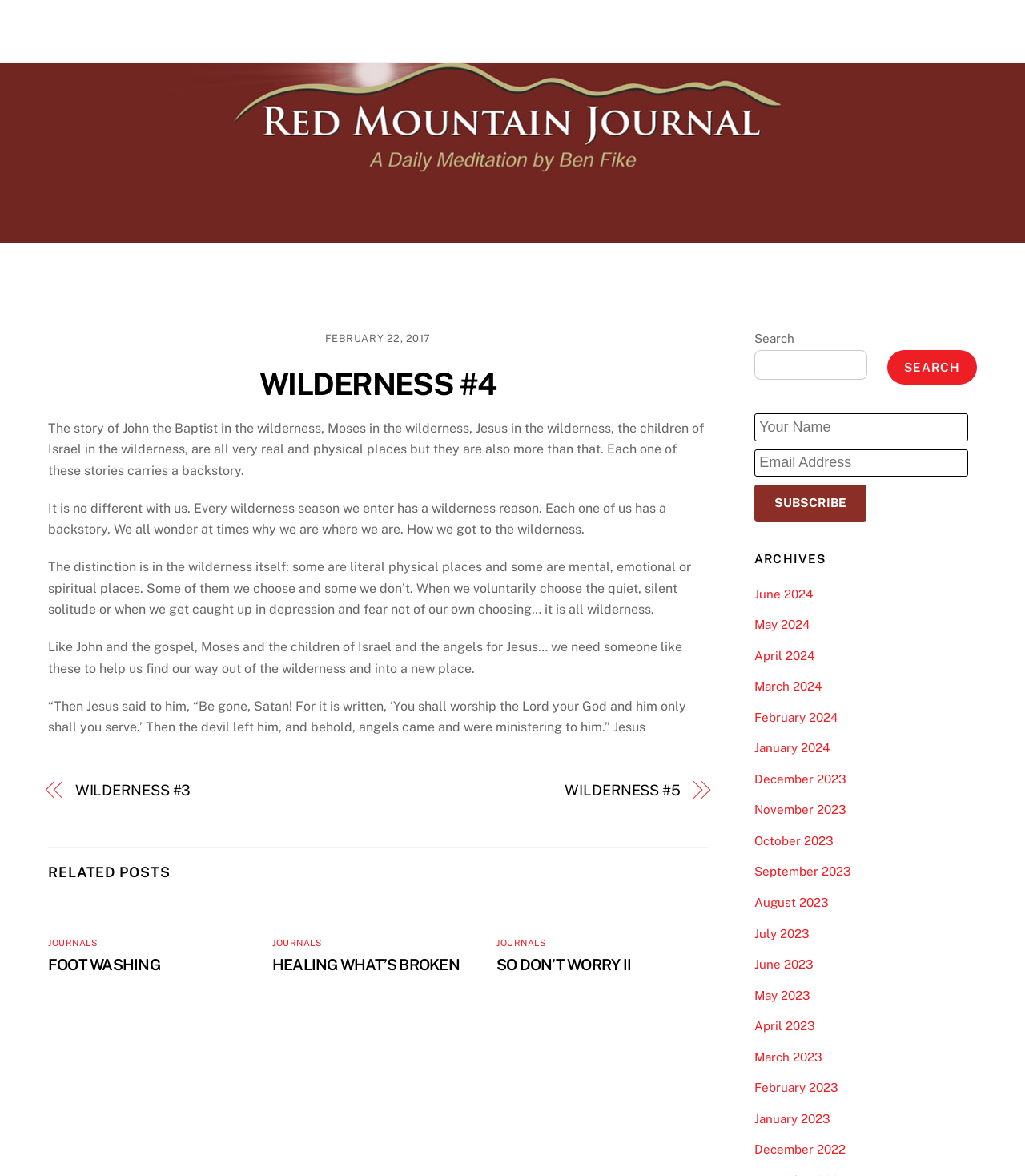Refer to the screenshot and answer the following question in detail:
What is the purpose of the search box?

I found the search box element with the text 'Search' and a searchbox input field, which suggests that its purpose is to allow users to search the website.